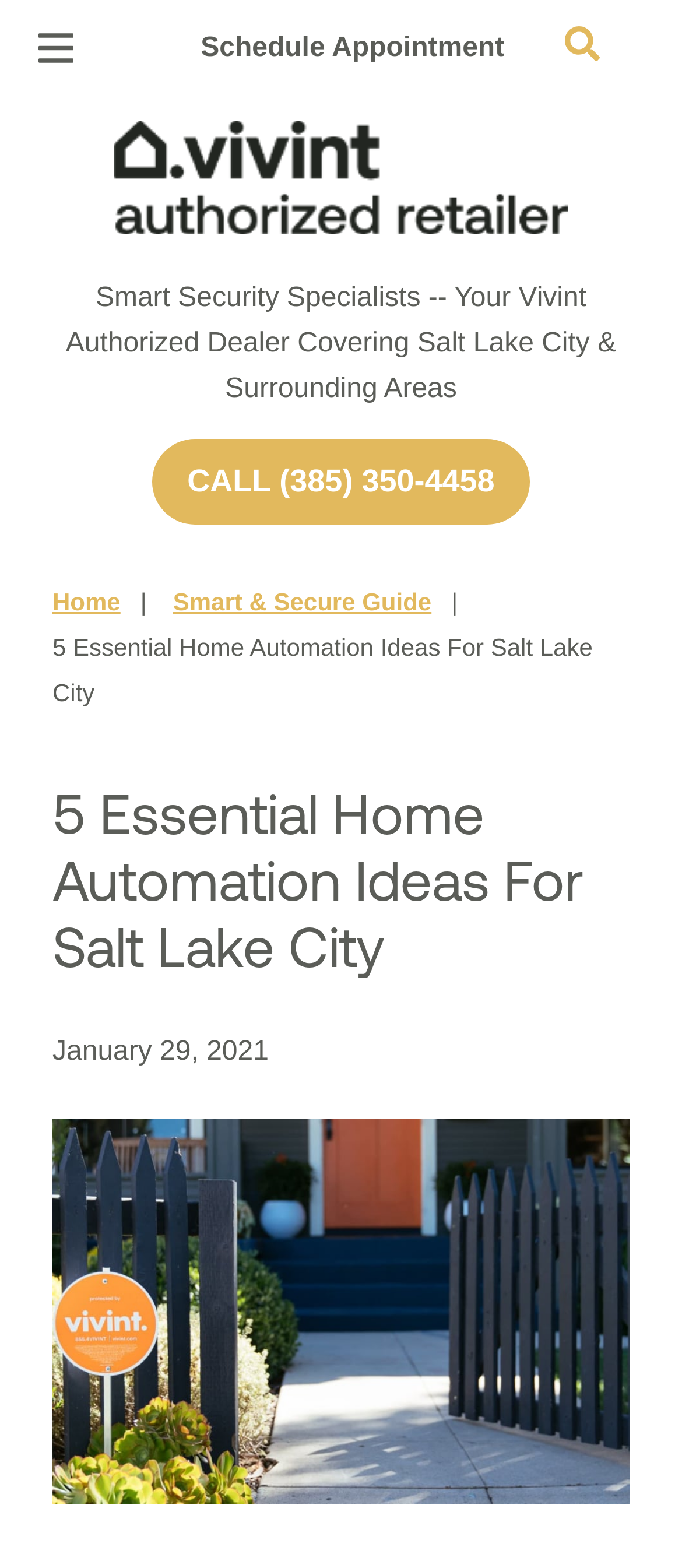Can you find the bounding box coordinates for the element that needs to be clicked to execute this instruction: "Follow on Xing"? The coordinates should be given as four float numbers between 0 and 1, i.e., [left, top, right, bottom].

None